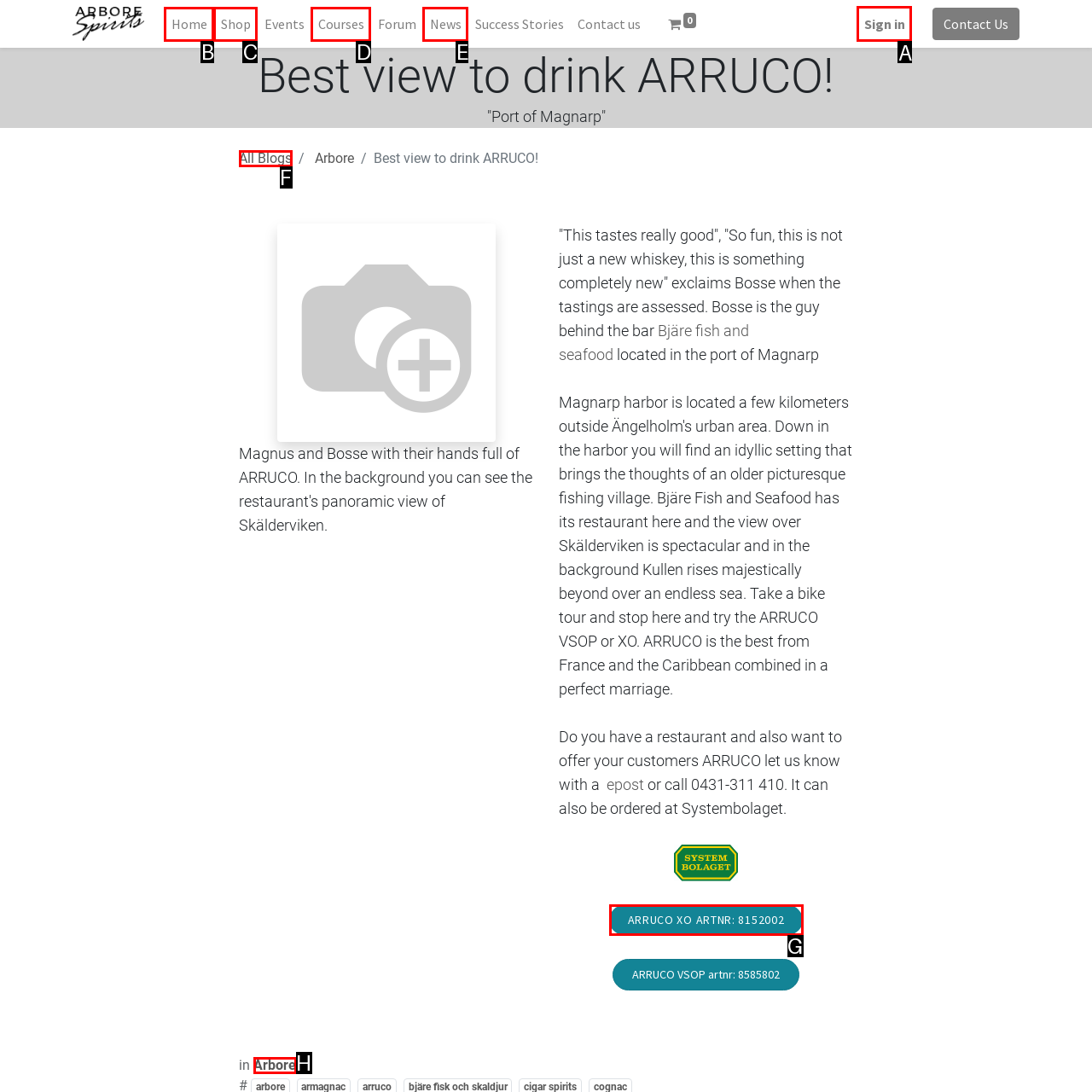For the given instruction: Sign in, determine which boxed UI element should be clicked. Answer with the letter of the corresponding option directly.

A